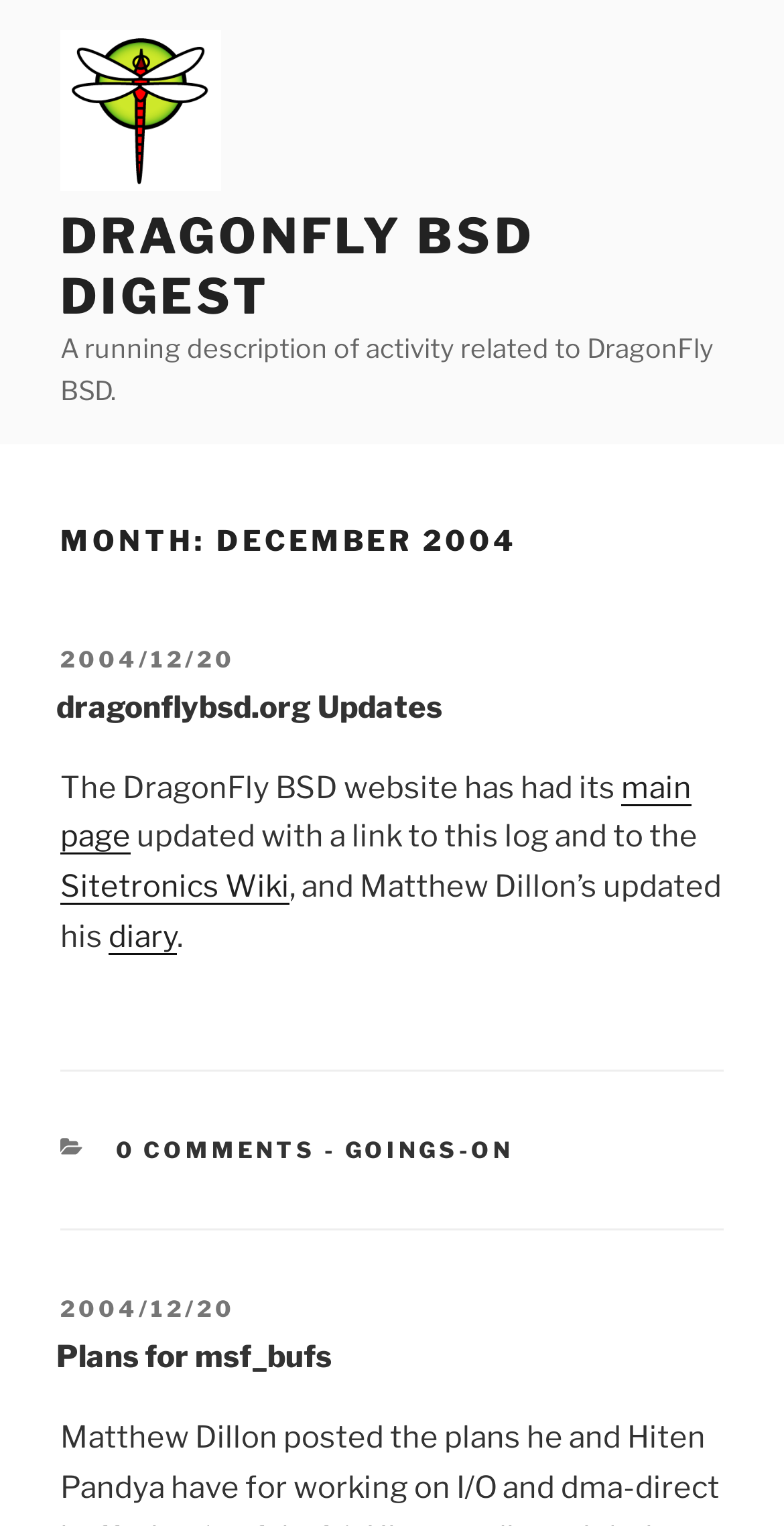What is the date of the first post?
Answer with a single word or phrase, using the screenshot for reference.

2004/12/20